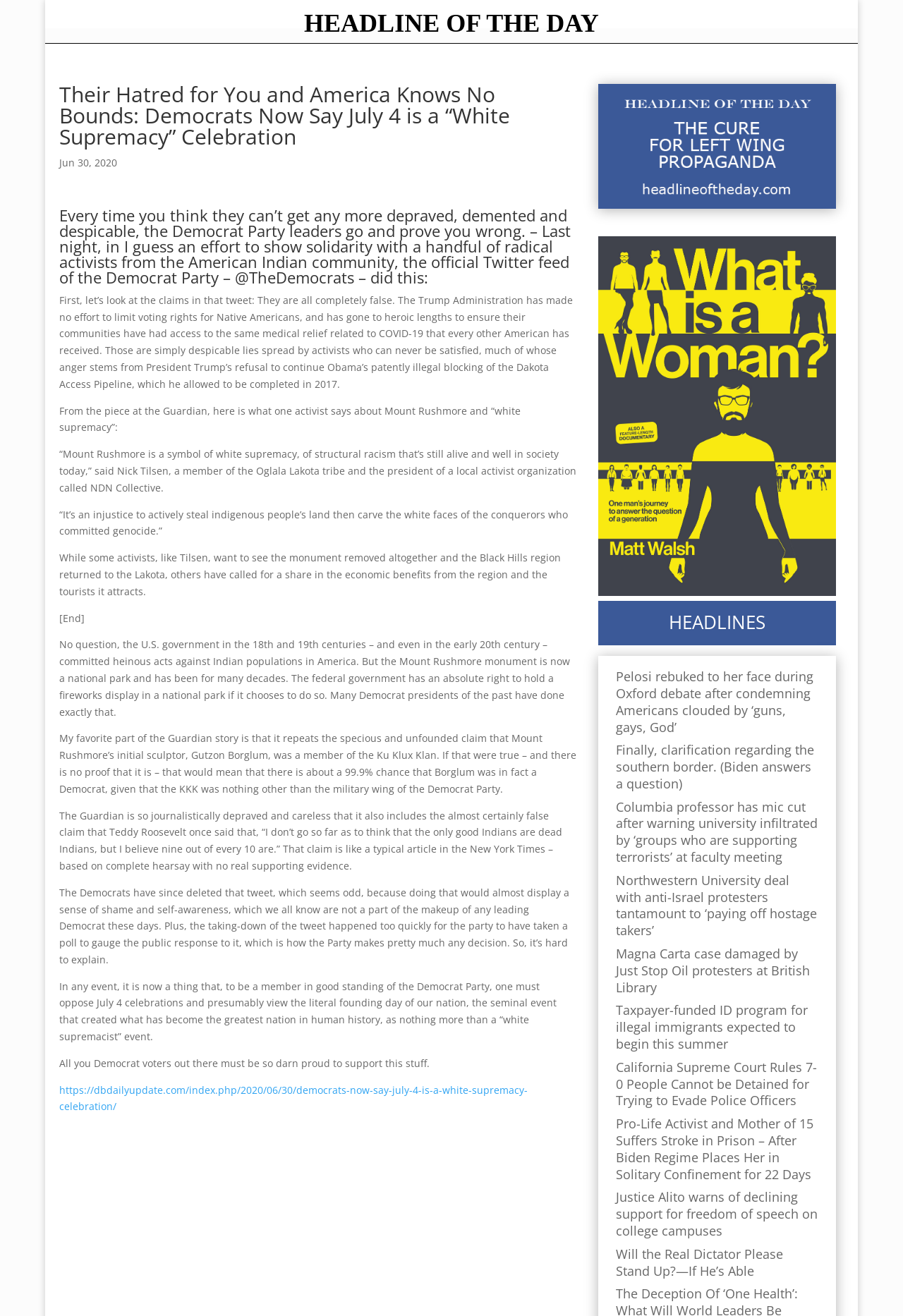Using the information in the image, could you please answer the following question in detail:
How many paragraphs are there in the article?

I counted the number of StaticText elements that contain paragraphs of text and found 9 paragraphs. These paragraphs are located below the heading 'Their Hatred for You and America Knows No Bounds: Democrats Now Say July 4 is a “White Supremacy” Celebration' and contain the main content of the article.